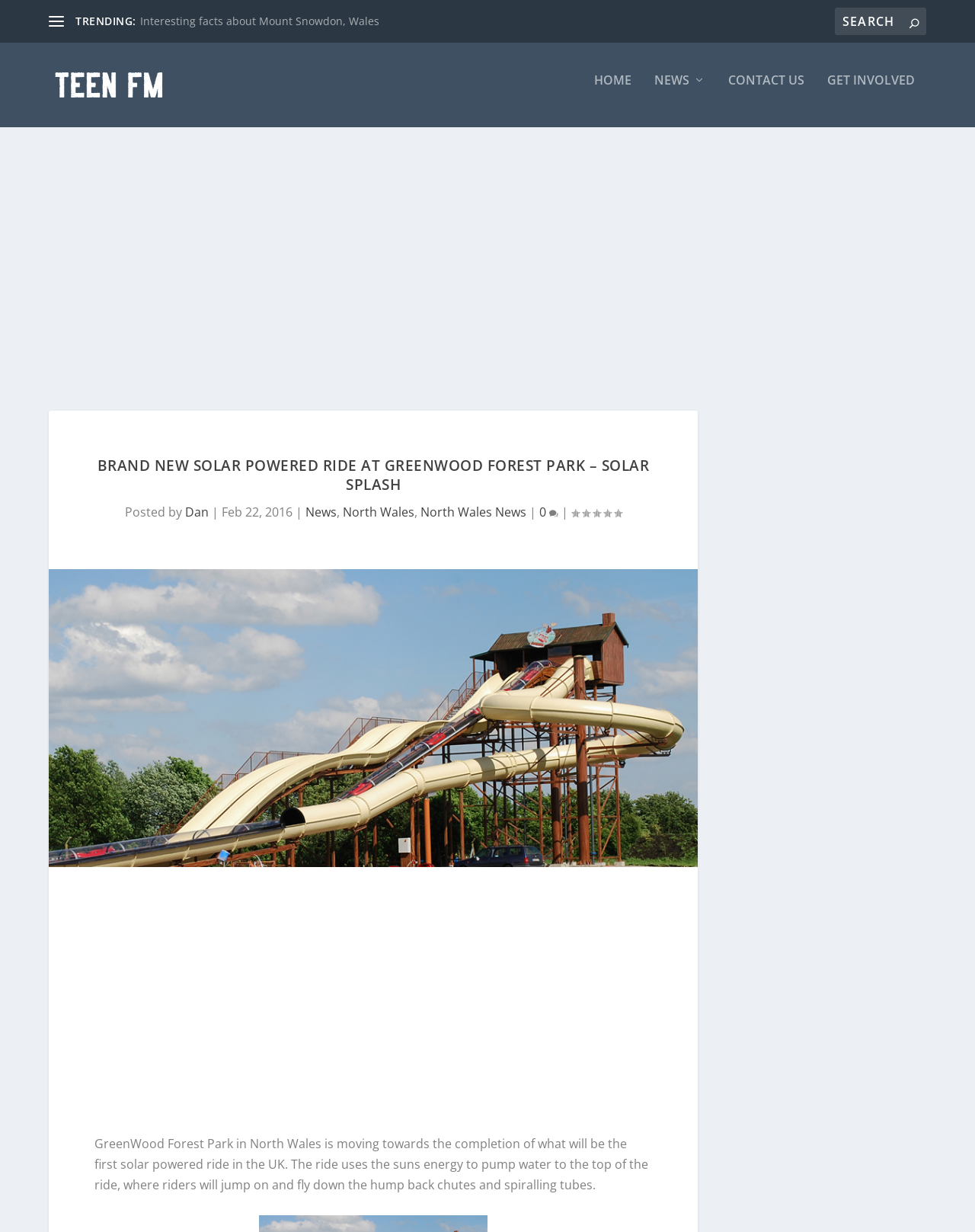Identify the bounding box coordinates of the element that should be clicked to fulfill this task: "Click on the trending news". The coordinates should be provided as four float numbers between 0 and 1, i.e., [left, top, right, bottom].

[0.143, 0.011, 0.389, 0.023]